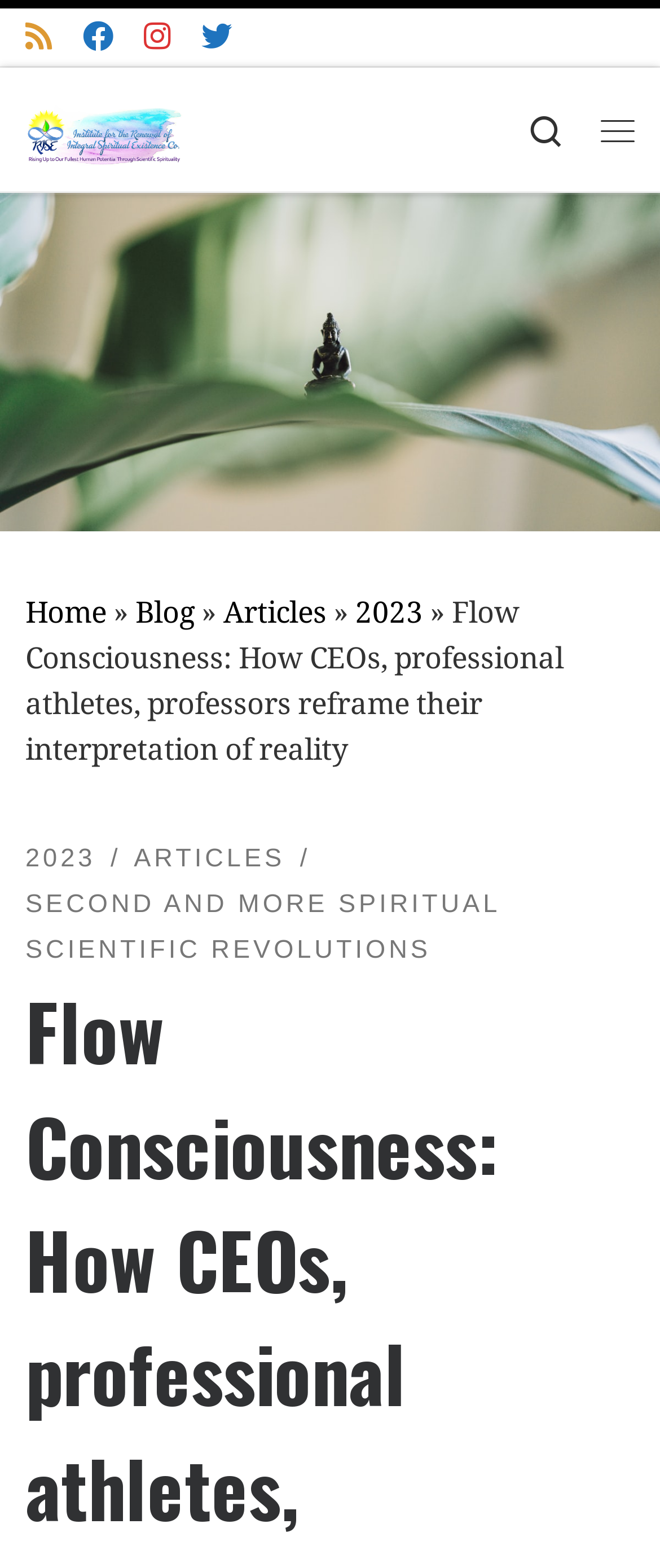Locate the UI element that matches the description Articles in the webpage screenshot. Return the bounding box coordinates in the format (top-left x, top-left y, bottom-right x, bottom-right y), with values ranging from 0 to 1.

[0.338, 0.379, 0.495, 0.401]